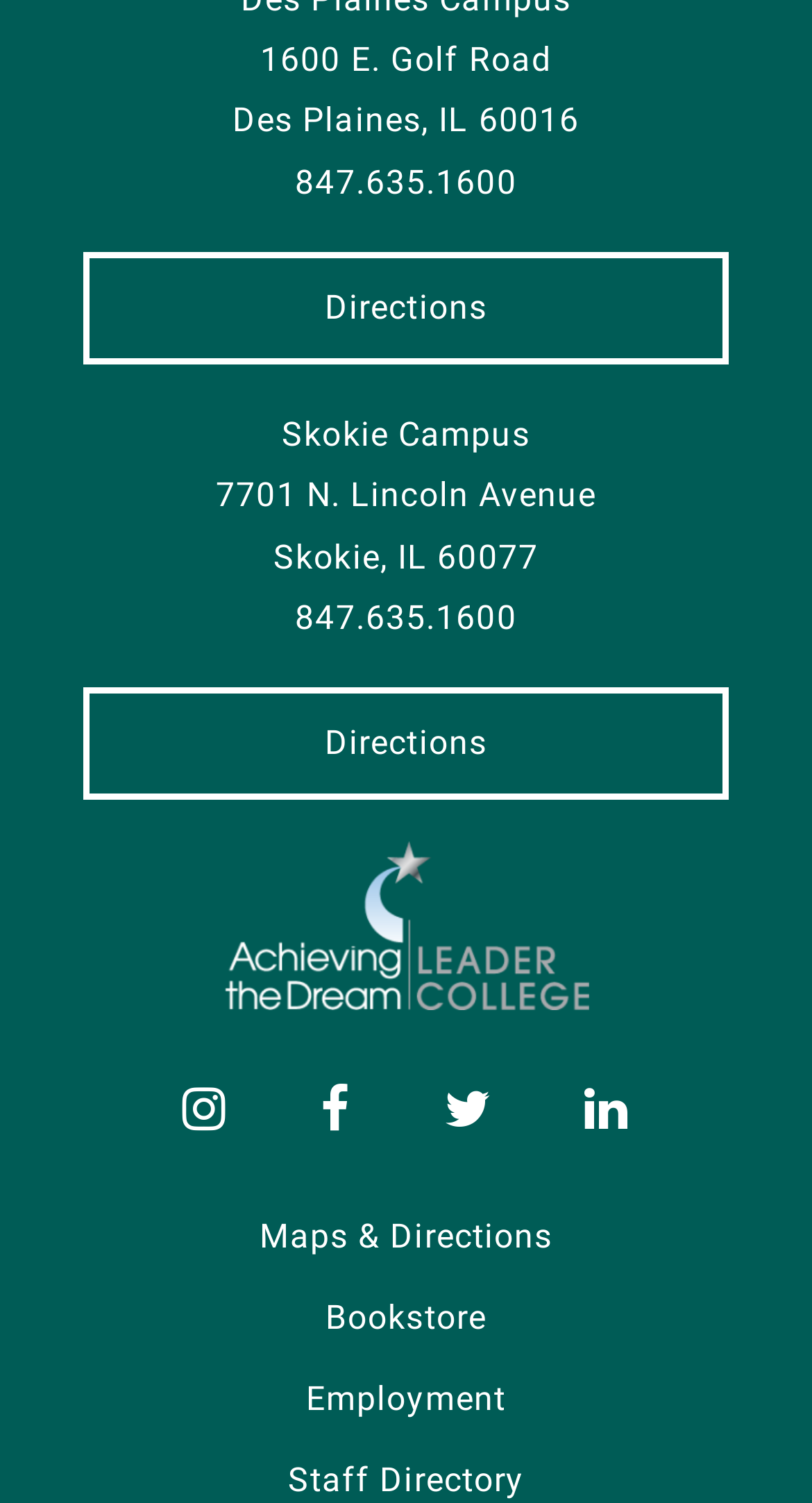Please indicate the bounding box coordinates of the element's region to be clicked to achieve the instruction: "Go to IFDB Home". Provide the coordinates as four float numbers between 0 and 1, i.e., [left, top, right, bottom].

None